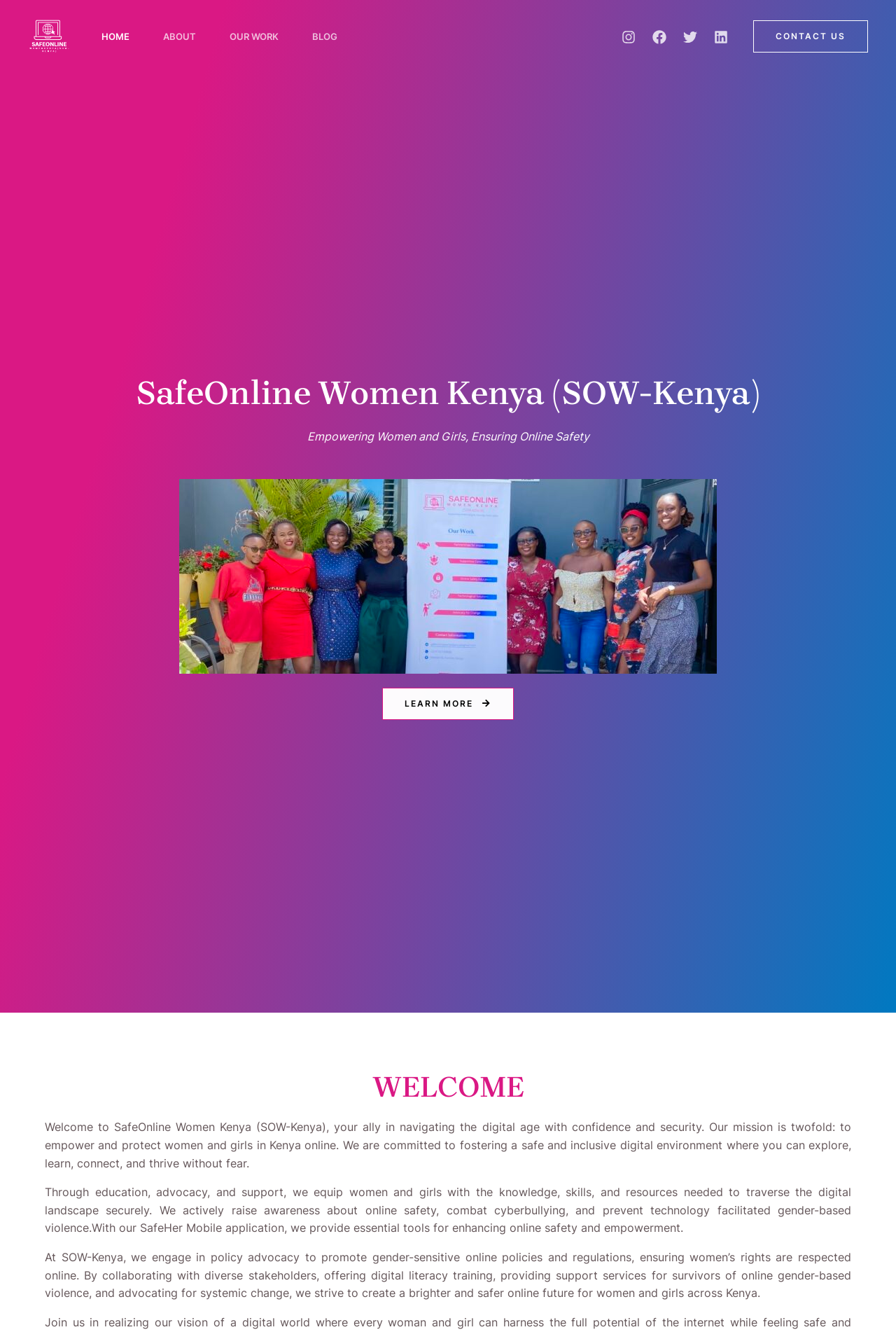Locate the bounding box coordinates of the area you need to click to fulfill this instruction: 'Click HOME'. The coordinates must be in the form of four float numbers ranging from 0 to 1: [left, top, right, bottom].

[0.095, 0.0, 0.163, 0.055]